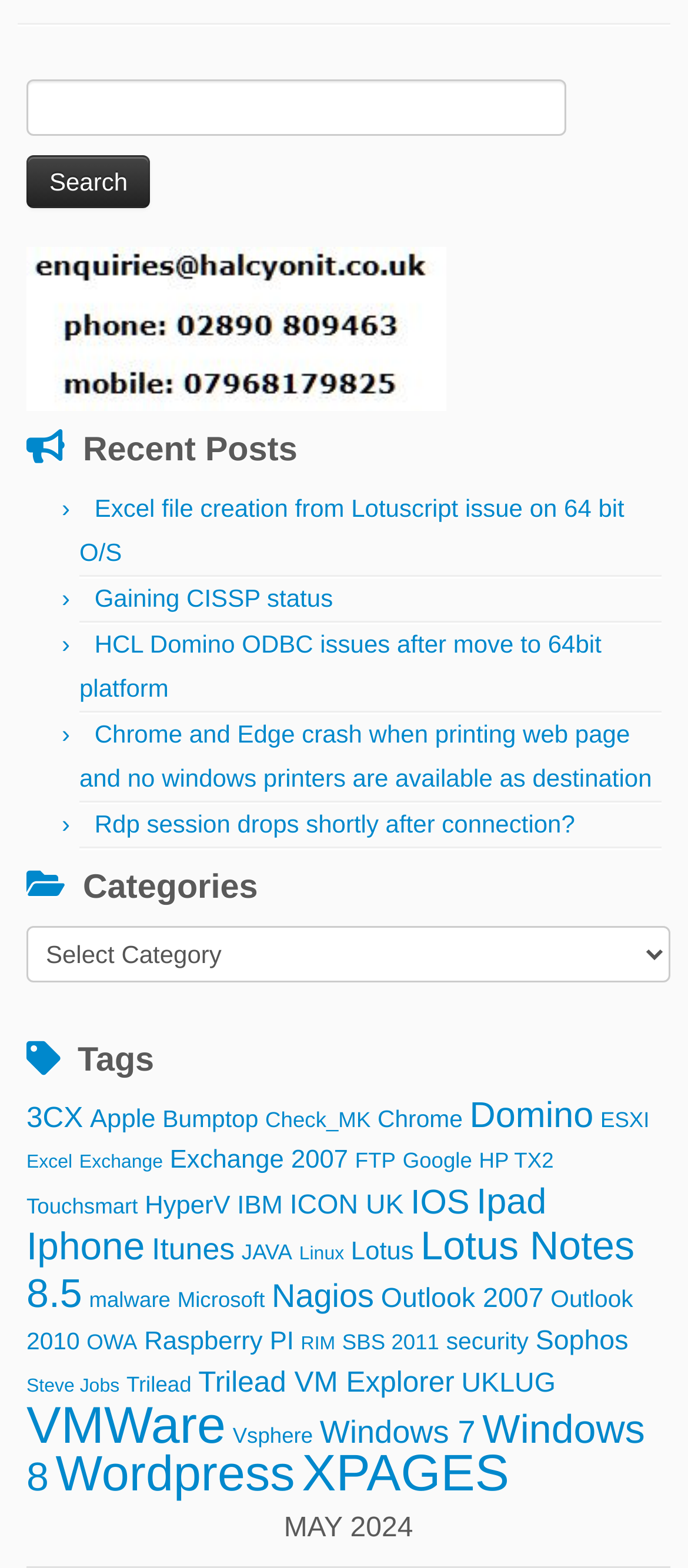How many items are associated with the 'VMWare' tag?
Look at the image and provide a short answer using one word or a phrase.

45